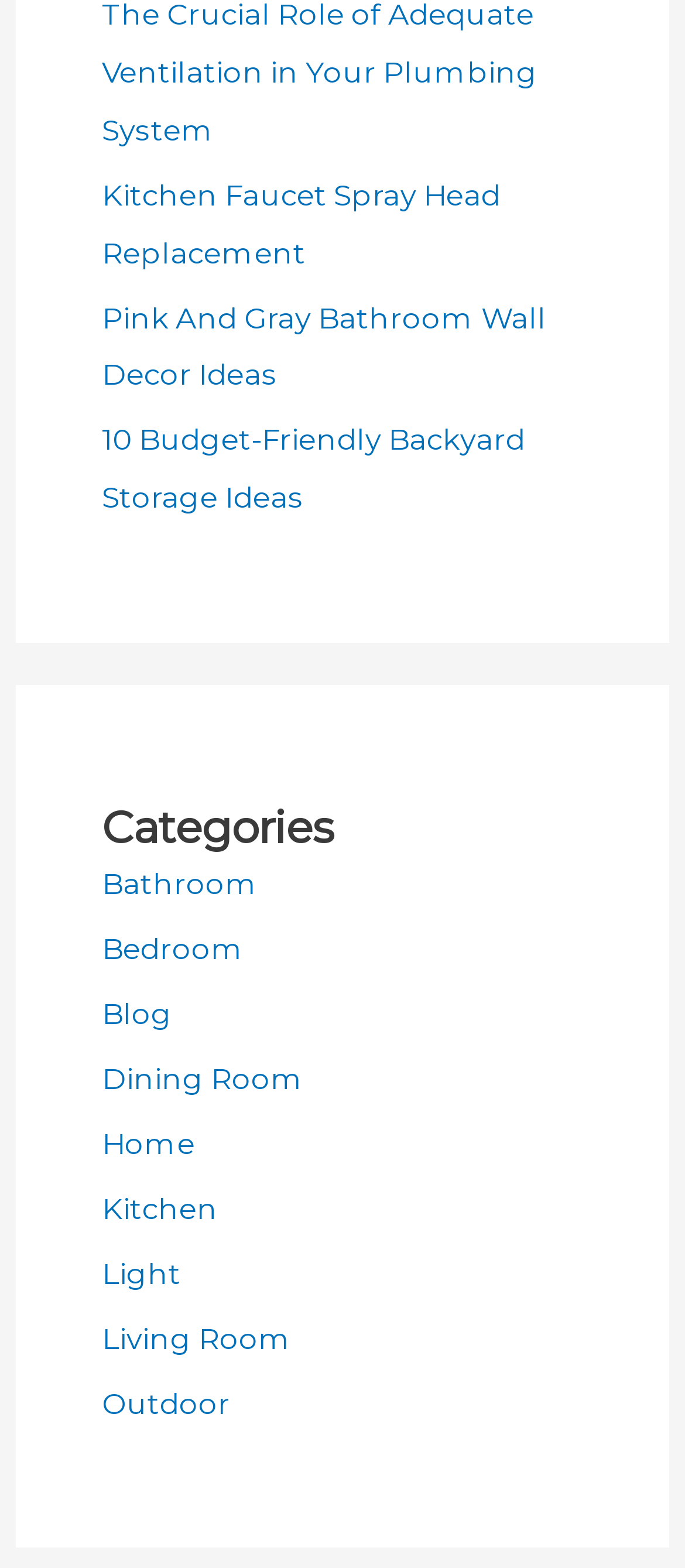Using the information from the screenshot, answer the following question thoroughly:
What is the first category listed?

I looked at the first link under the root element, which is 'Kitchen Faucet Spray Head Replacement', and determined it to be the first category listed.